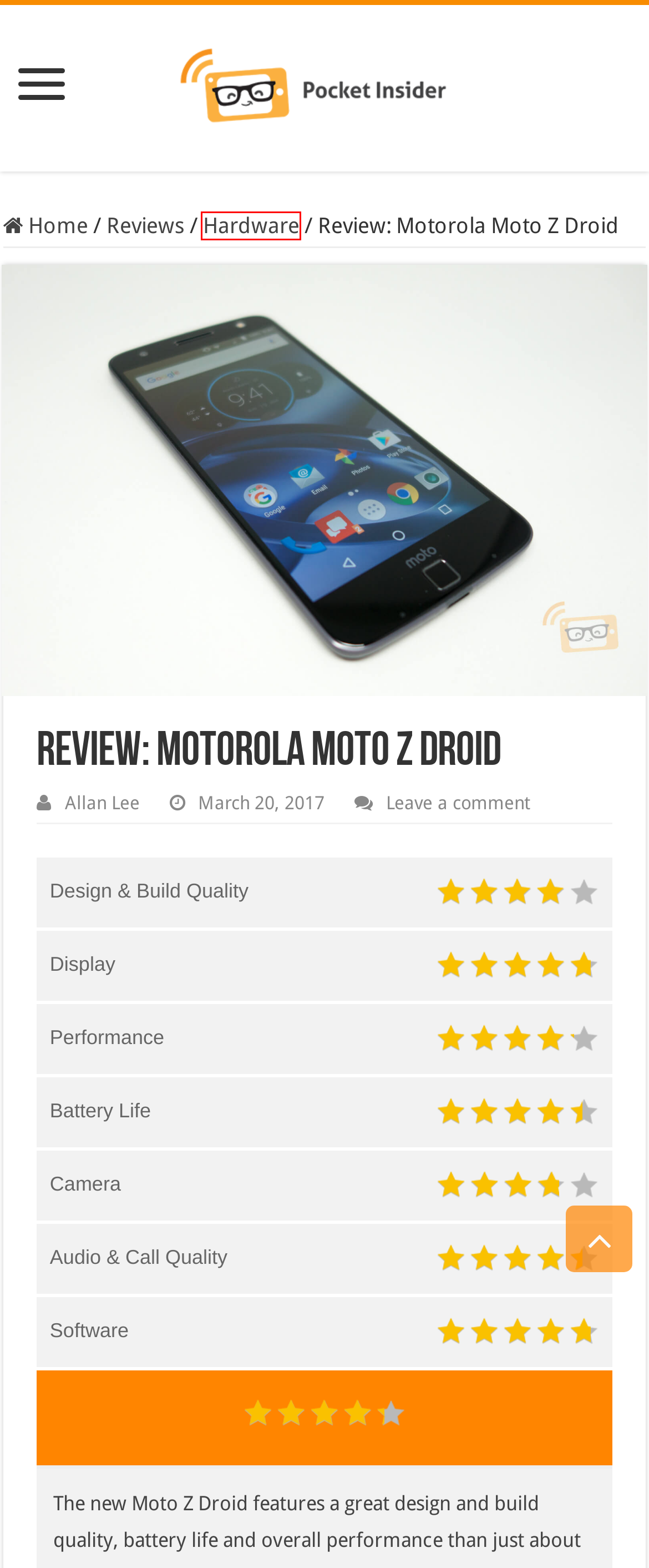Look at the screenshot of a webpage, where a red bounding box highlights an element. Select the best description that matches the new webpage after clicking the highlighted element. Here are the candidates:
A. Review: RAVPower Ace 22000 mAh External Battery | Pocket Insider
B. Review: Otterbox uniVERSE | Pocket Insider
C. Home | Pocket Insider
D. Review: Motorola Moto Z Force Droid | Pocket Insider
E. Allan Lee, Author at Pocket Insider
F. Reviews Archives | Pocket Insider
G. Review: Plantronics Backbeat 500 Series Headphone | Pocket Insider
H. Hardware Archives | Pocket Insider

H